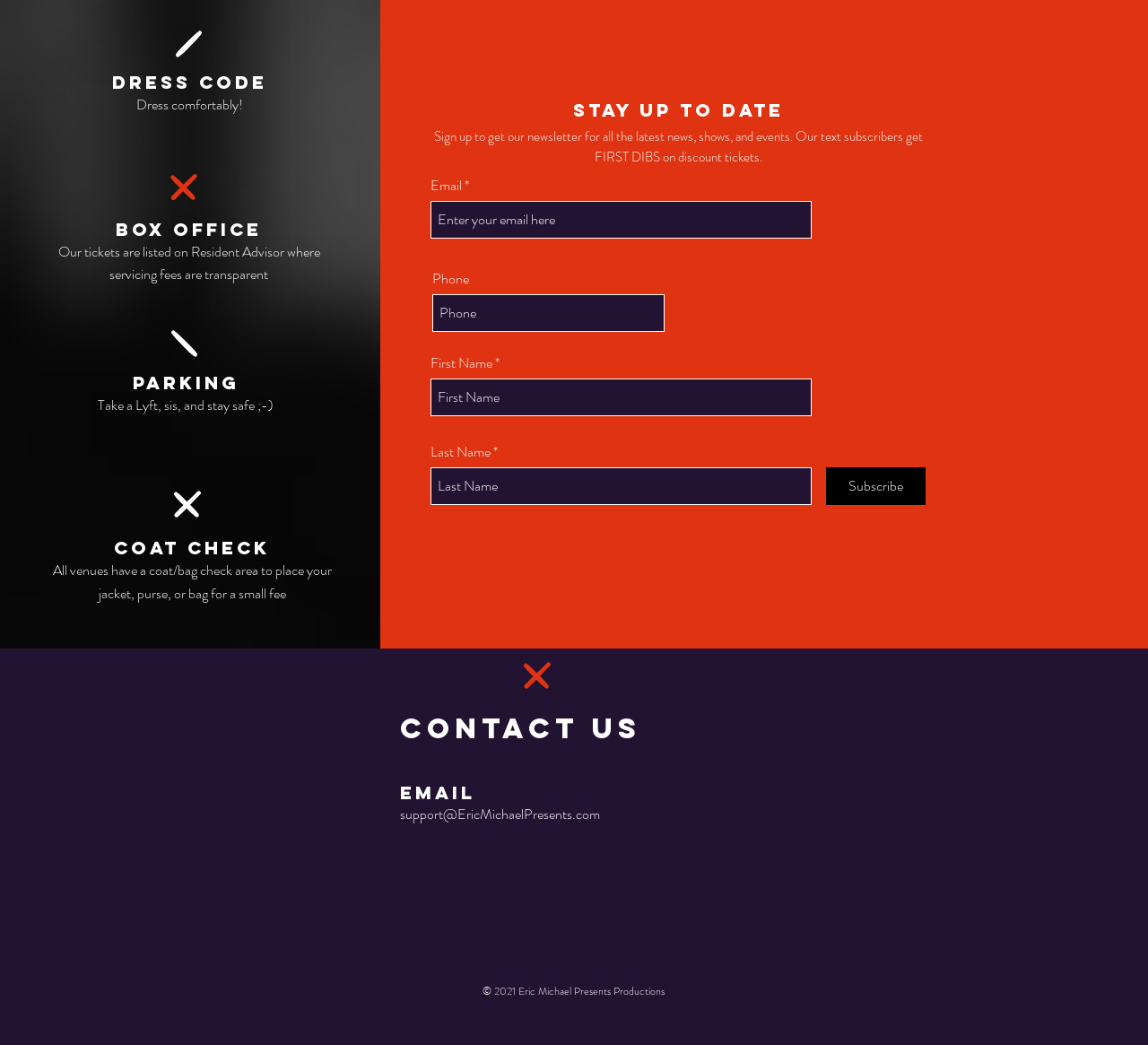Find the bounding box of the web element that fits this description: "name="email" placeholder="Enter your email here"".

[0.375, 0.192, 0.707, 0.228]